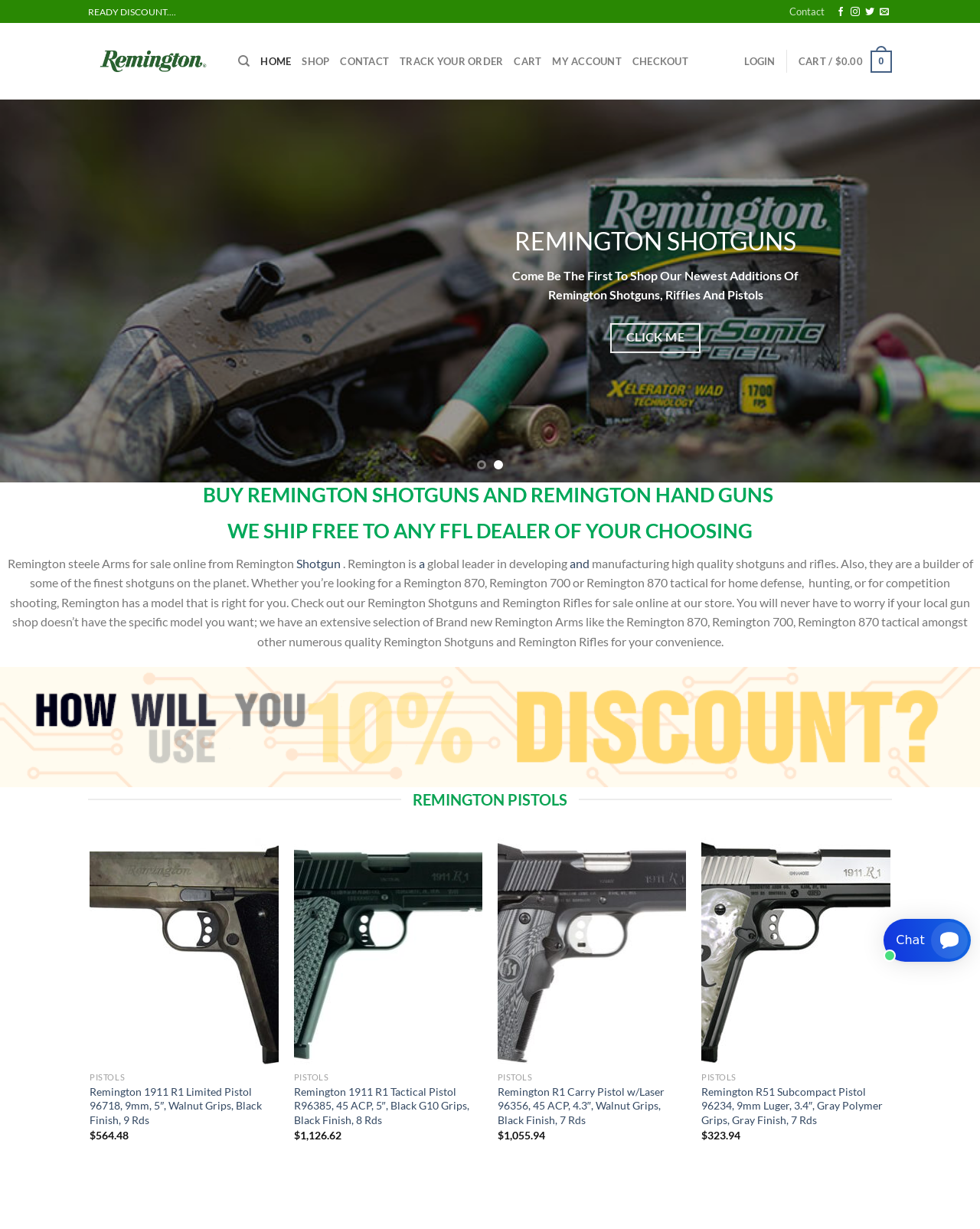Please find and generate the text of the main header of the webpage.

SHOP FOR REMINGTON ARMS ONLINE AT REMINGTONSTEELE.COM